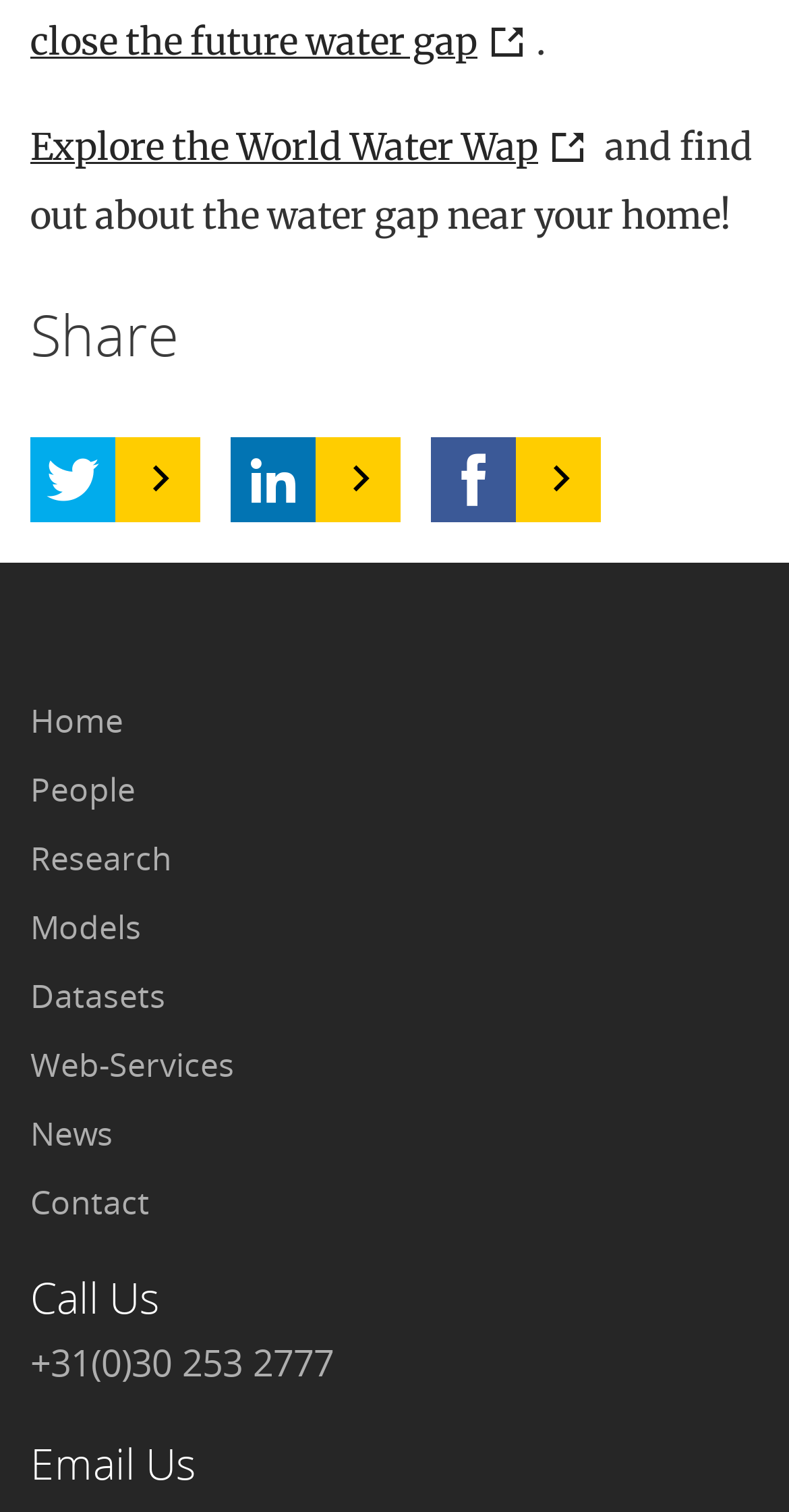What is the last option in the navigation menu?
Please look at the screenshot and answer using one word or phrase.

Contact